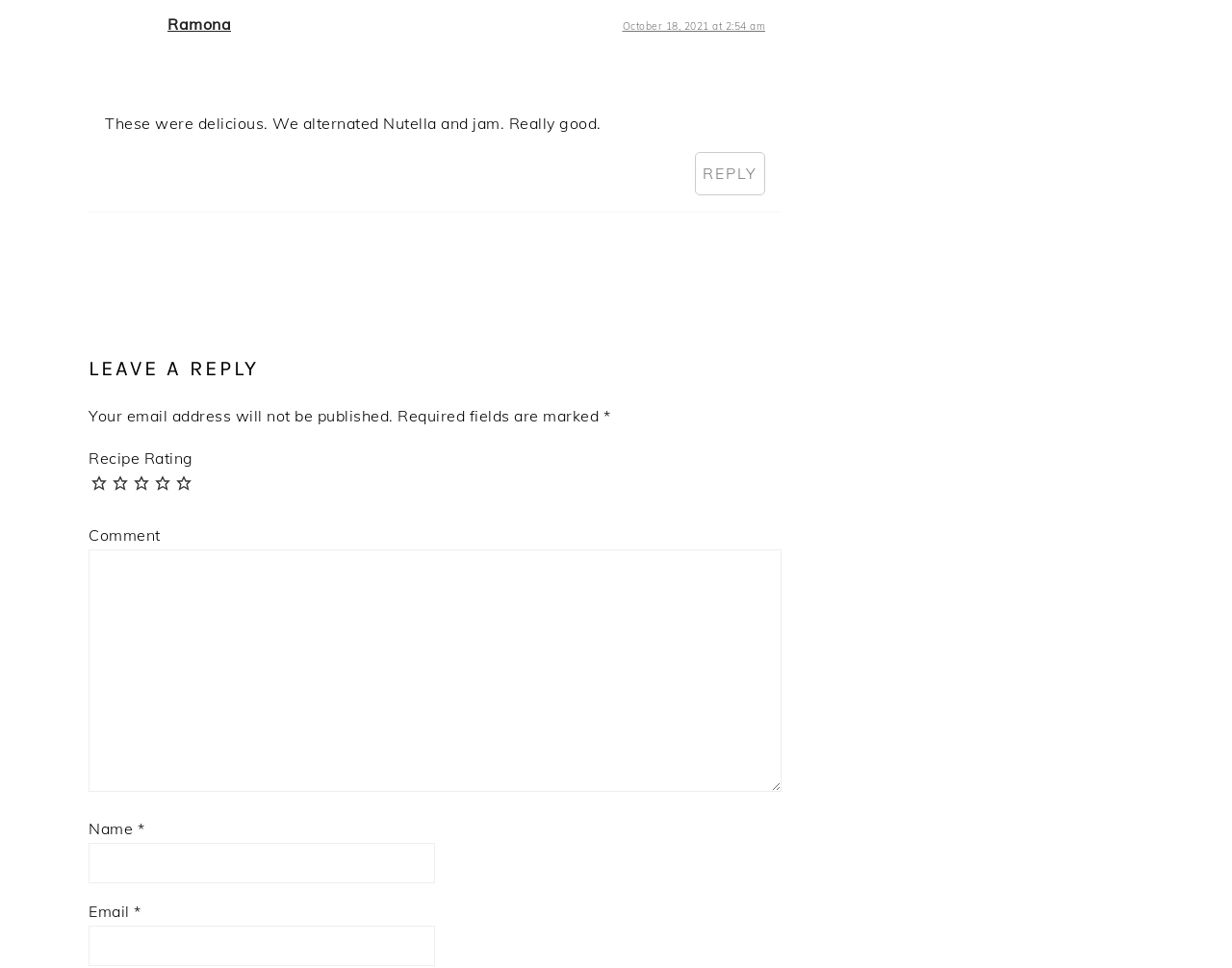Show the bounding box coordinates for the element that needs to be clicked to execute the following instruction: "Enter a comment". Provide the coordinates in the form of four float numbers between 0 and 1, i.e., [left, top, right, bottom].

[0.072, 0.568, 0.634, 0.818]